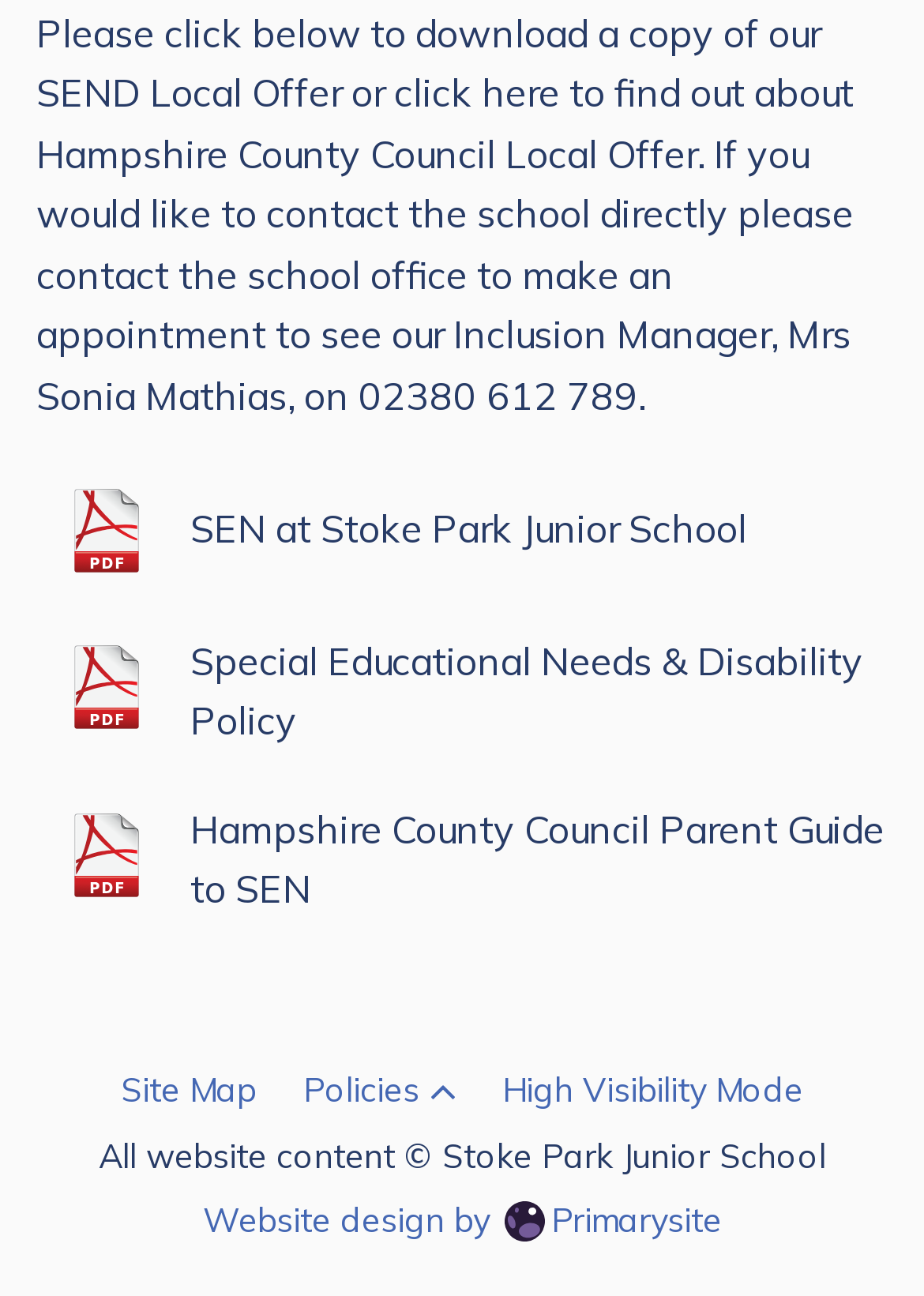Please identify the bounding box coordinates of the element that needs to be clicked to perform the following instruction: "download a copy of the SEND Local Offer".

[0.426, 0.053, 0.606, 0.09]